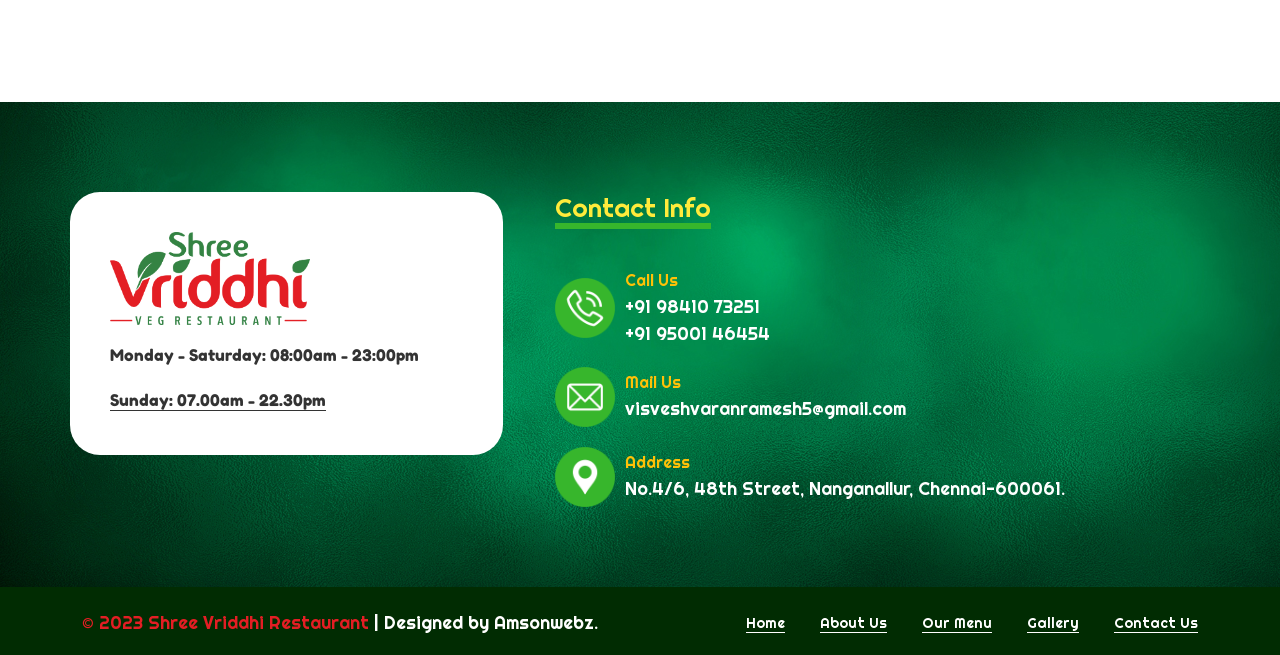Please locate the clickable area by providing the bounding box coordinates to follow this instruction: "Click the Call Us link".

[0.488, 0.447, 0.602, 0.488]